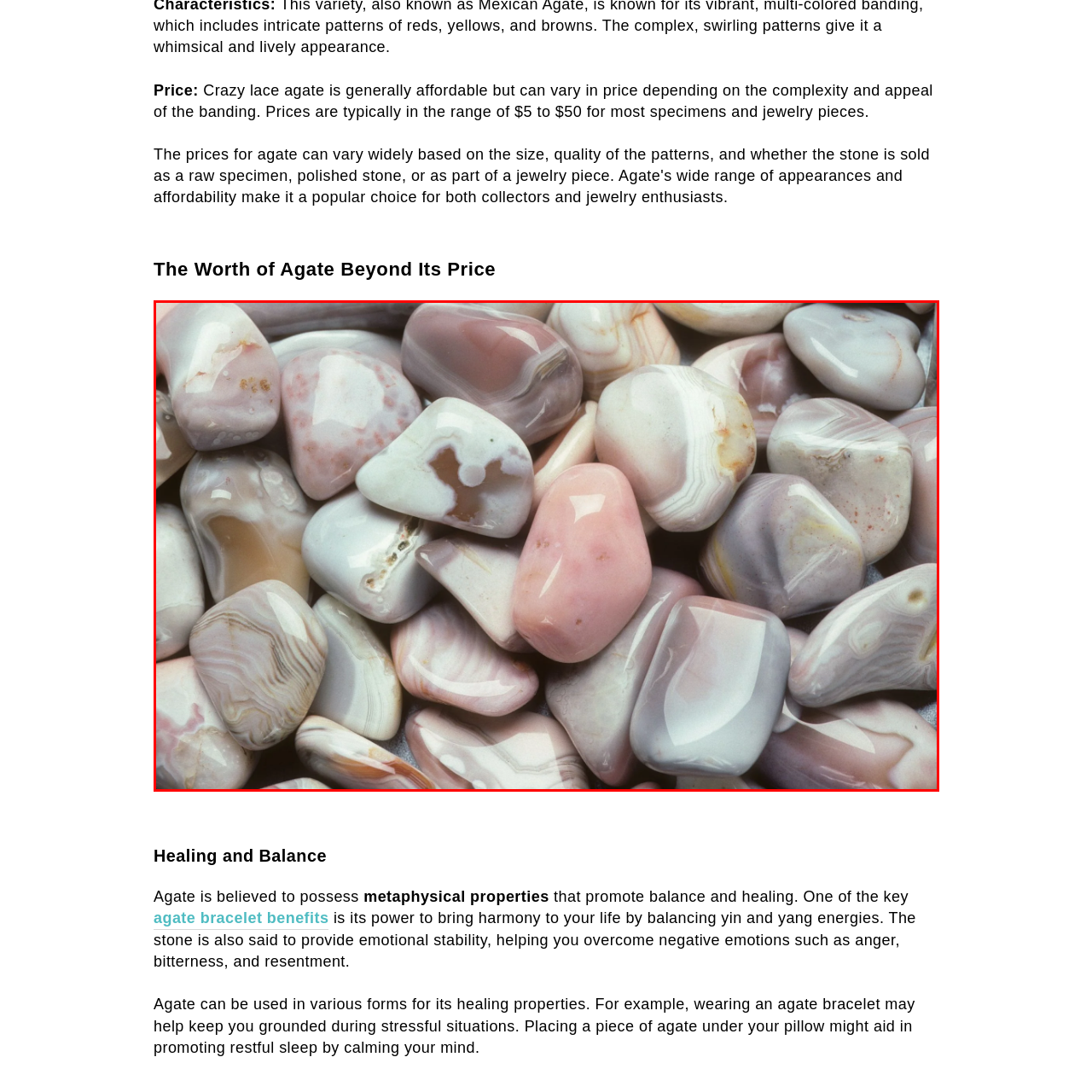Provide a comprehensive description of the content within the red-highlighted area of the image.

The image showcases a stunning collection of polished crazy lace agate stones, displaying a beautiful array of soft pinks, whites, and subtle earth tones. These stones, known for their intricate banding patterns, reflect light elegantly, enhancing their natural beauty. The variety in shapes and sizes suggests a rich texture and adds a vibrant visual appeal, making them perfect for jewelry pieces or decorative elements. Crazy lace agate is often considered affordable, with prices typically ranging from $5 to $50, depending on the complexity and appeal of the individual specimens. This gemstone is not only prized for its aesthetics but is also believed to carry metaphysical properties that promote balance and healing.